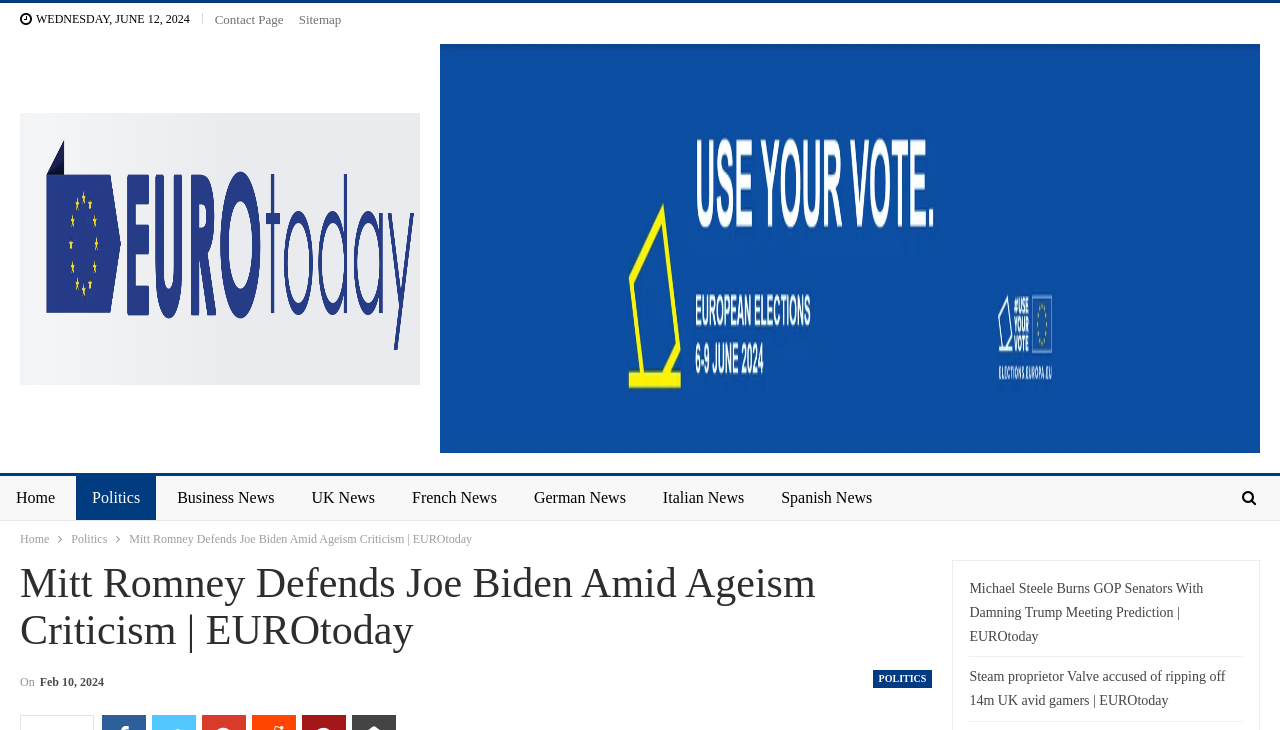Provide the bounding box coordinates for the UI element that is described by this text: "Politics". The coordinates should be in the form of four float numbers between 0 and 1: [left, top, right, bottom].

[0.682, 0.918, 0.728, 0.942]